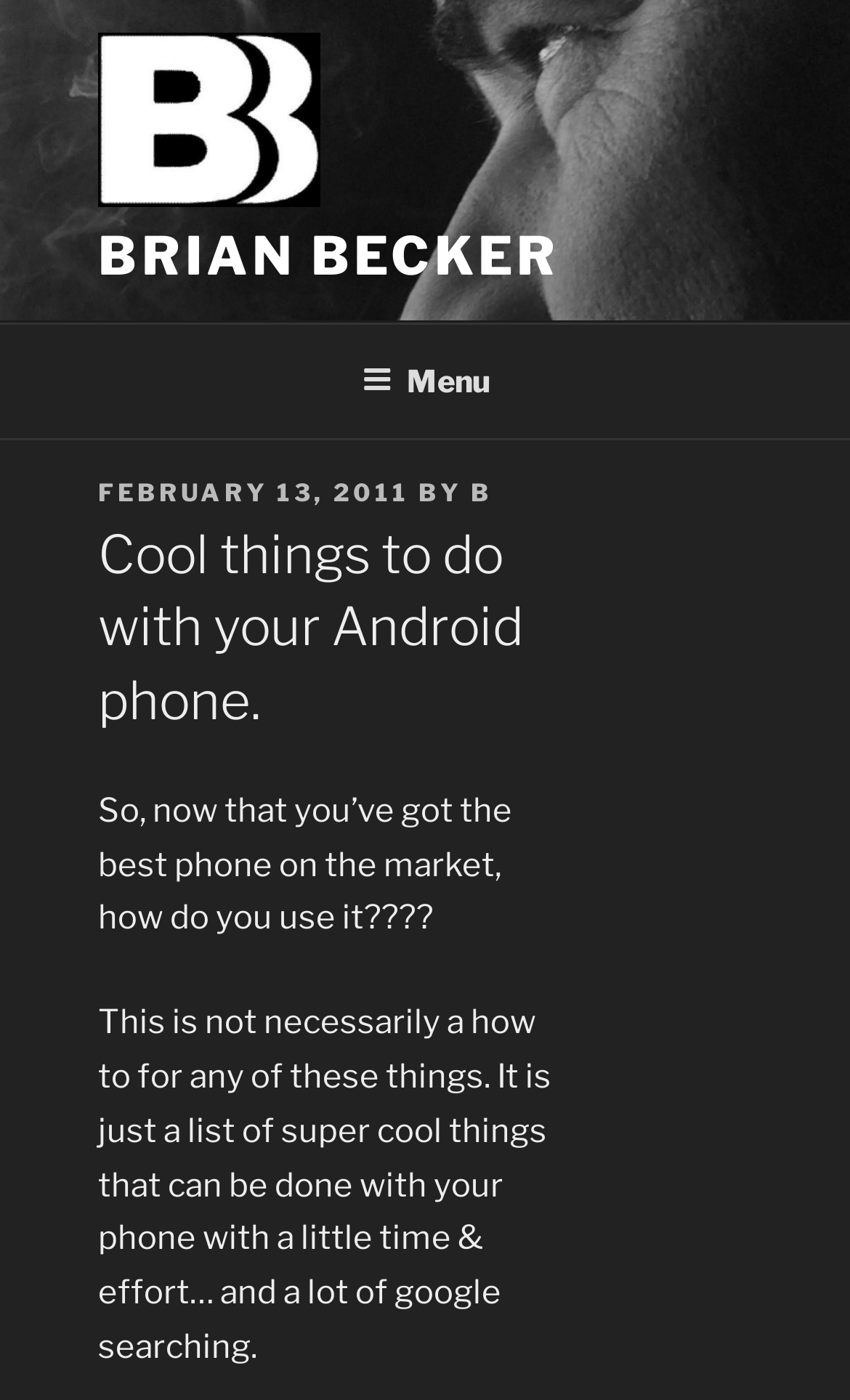Respond to the question below with a concise word or phrase:
What is the purpose of the post?

List of cool things